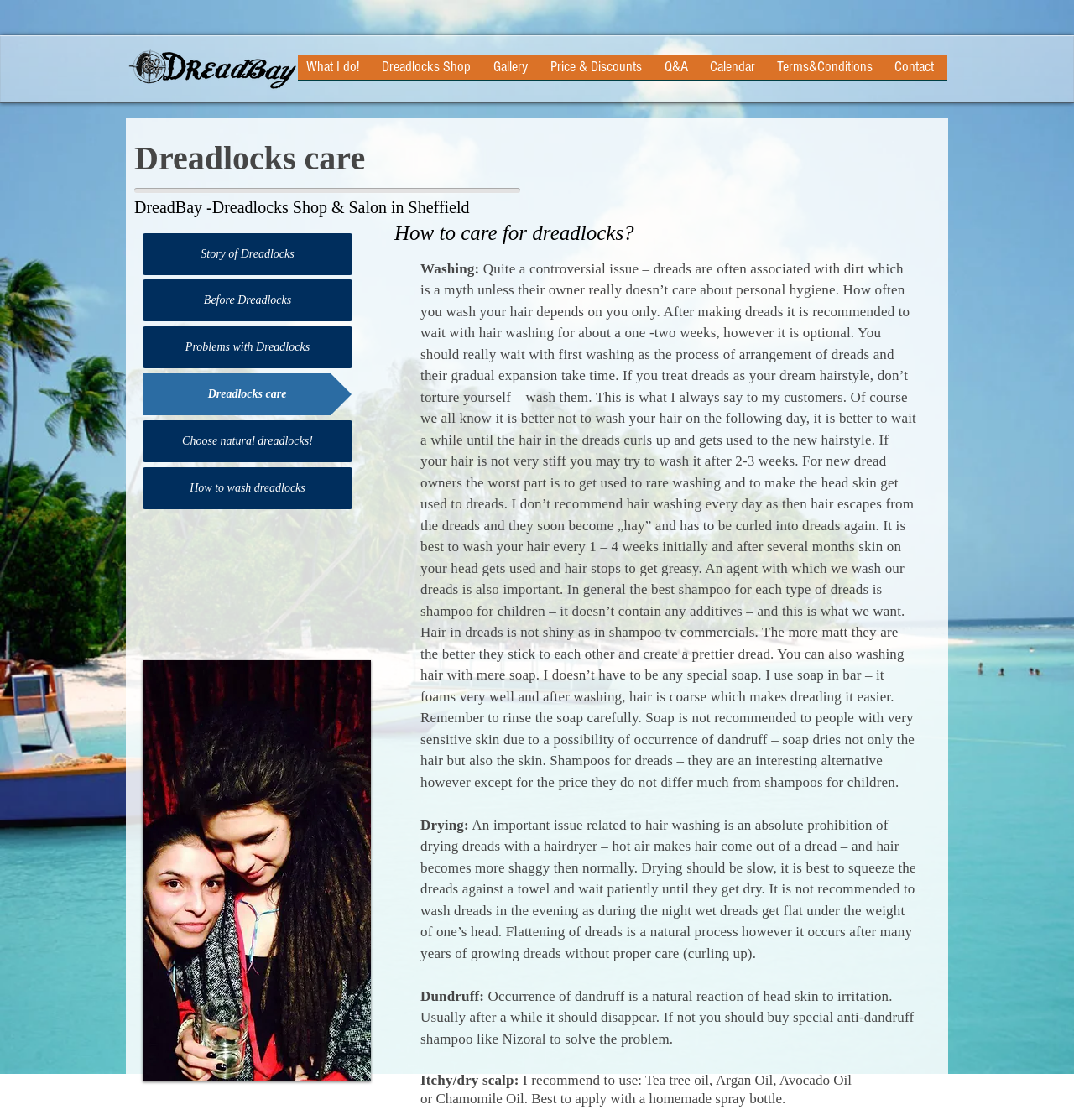Please find the bounding box coordinates of the element that you should click to achieve the following instruction: "Click on 'Dreadlocks care' button". The coordinates should be presented as four float numbers between 0 and 1: [left, top, right, bottom].

[0.133, 0.333, 0.327, 0.371]